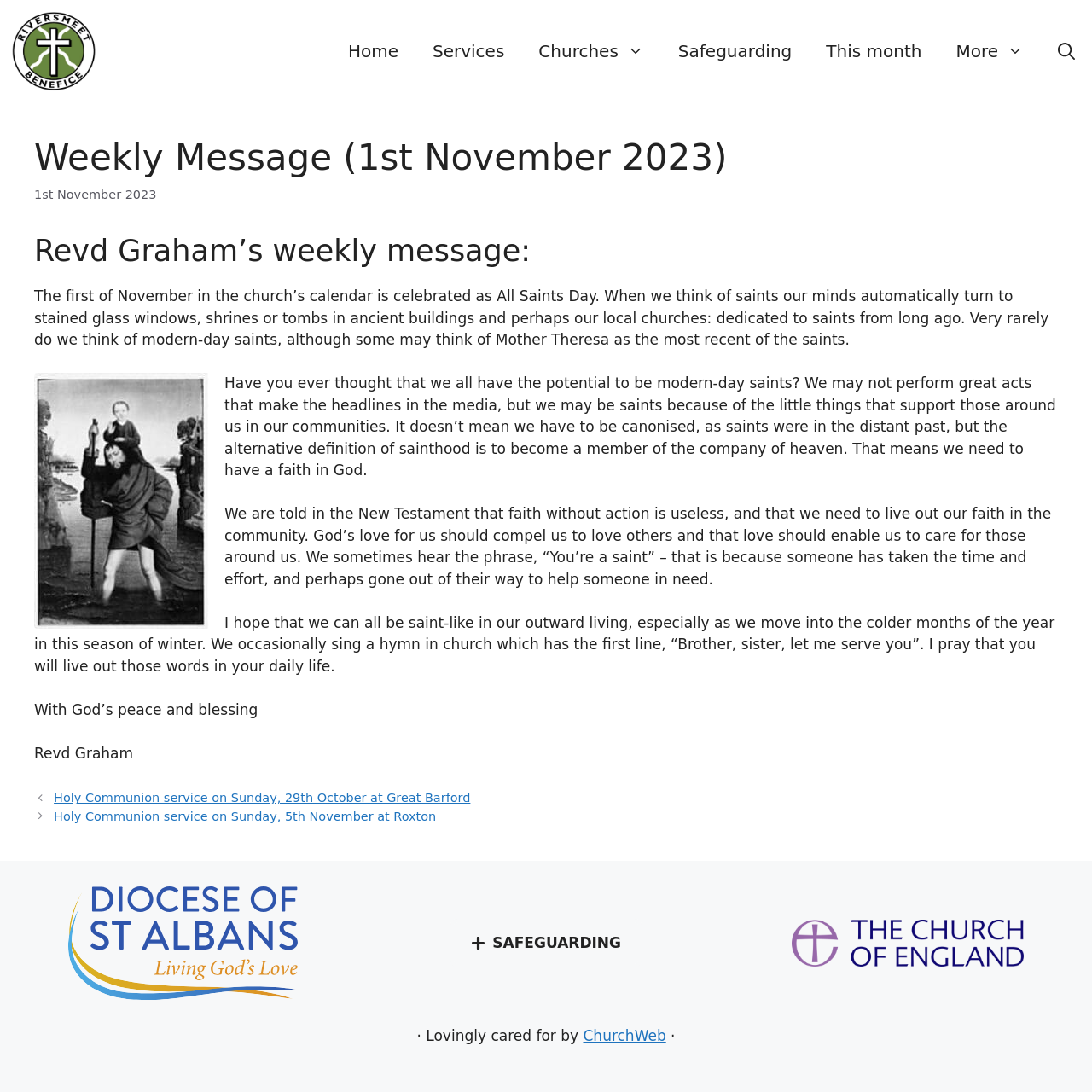Please identify the bounding box coordinates of the region to click in order to complete the given instruction: "view rate sheet and requirements". The coordinates should be four float numbers between 0 and 1, i.e., [left, top, right, bottom].

None